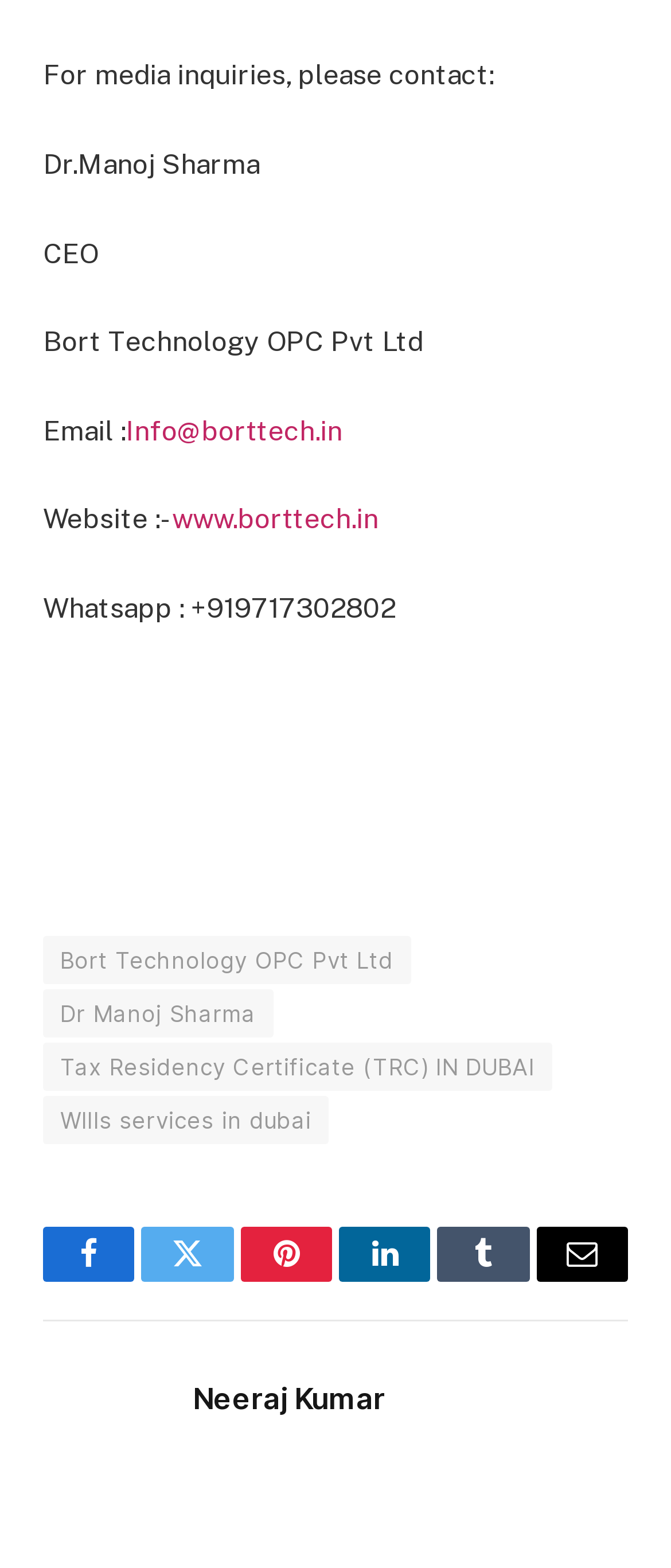Analyze the image and provide a detailed answer to the question: What social media platform has a logo represented by ''?

The social media platform with a logo represented by '' is Facebook, which is located at the bottom of the webpage, along with other social media platforms.